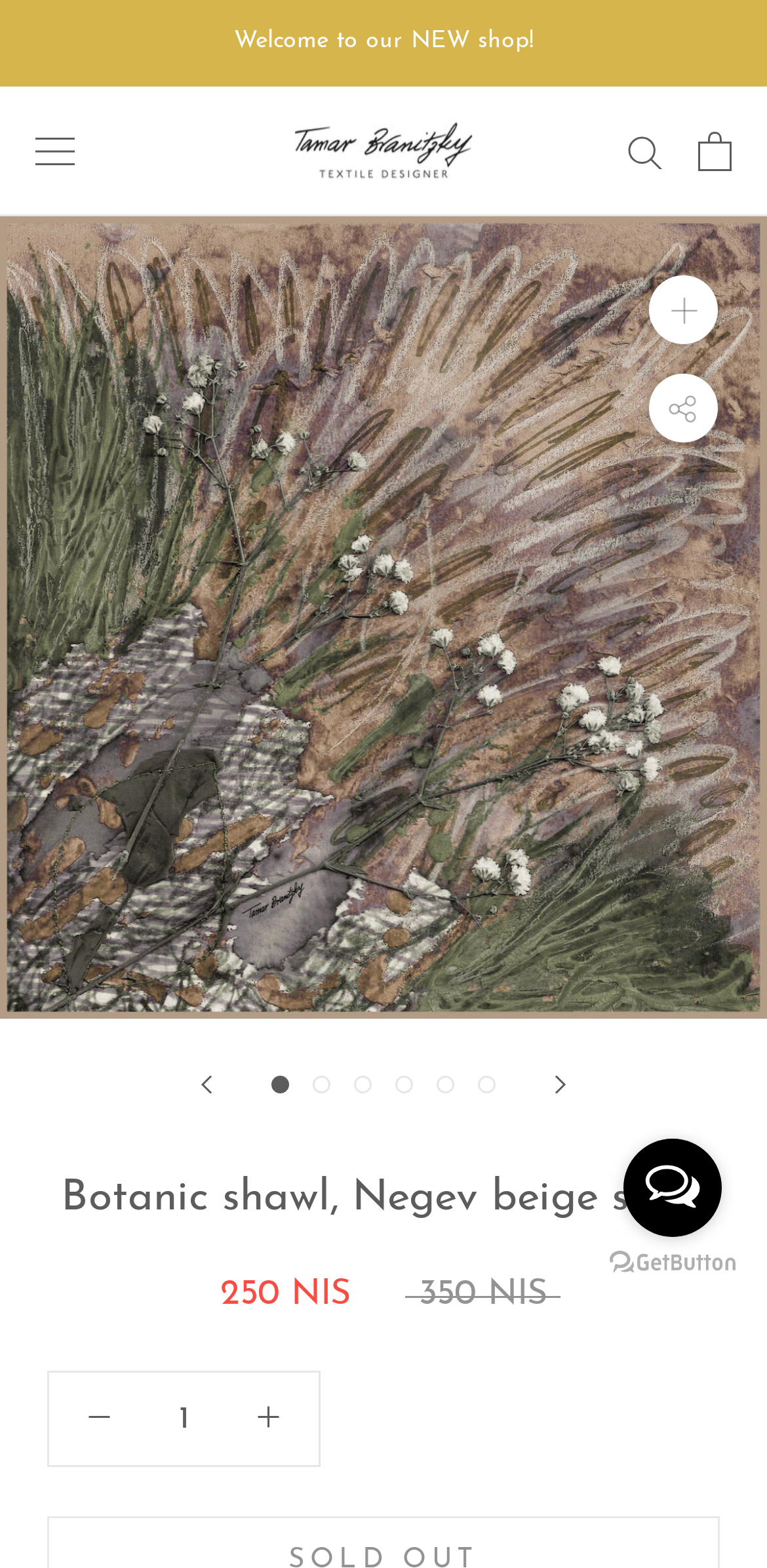Please locate the bounding box coordinates of the element that needs to be clicked to achieve the following instruction: "Get involved in the community". The coordinates should be four float numbers between 0 and 1, i.e., [left, top, right, bottom].

None